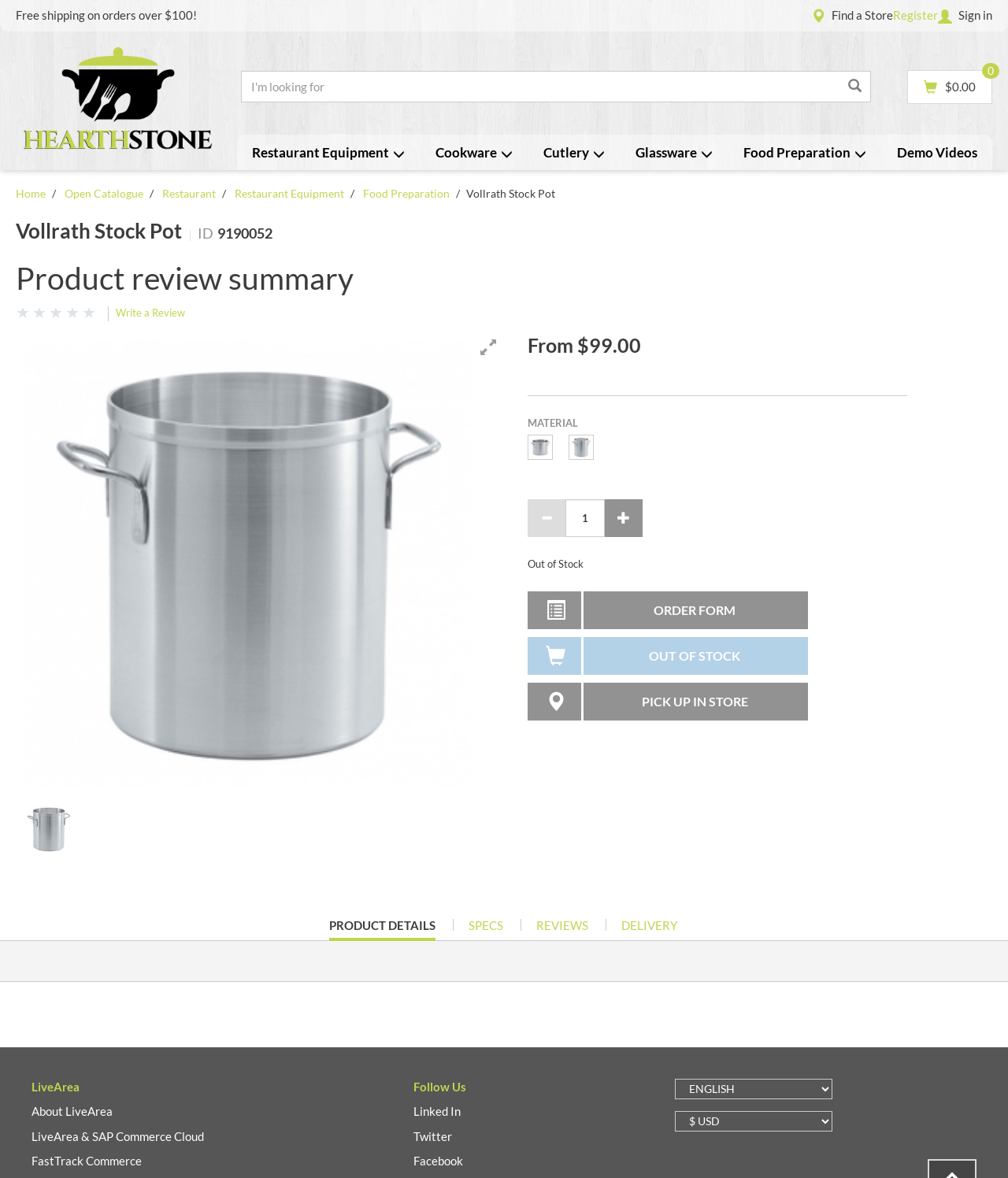What is the current status of the Vollrath Stock Pot?
Look at the screenshot and give a one-word or phrase answer.

Out of Stock